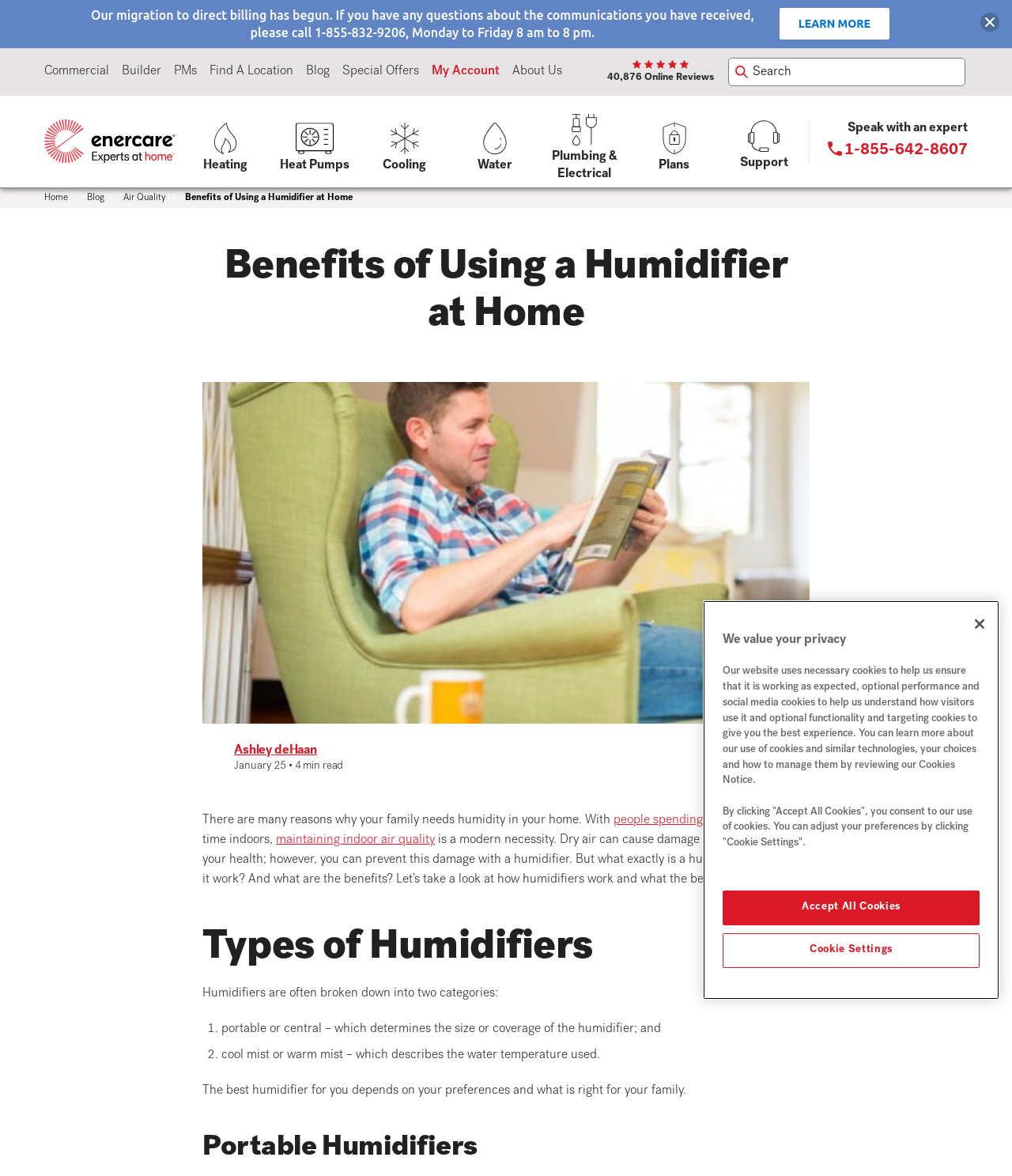Using a single word or phrase, answer the following question: 
How many types of humidifiers are mentioned?

2